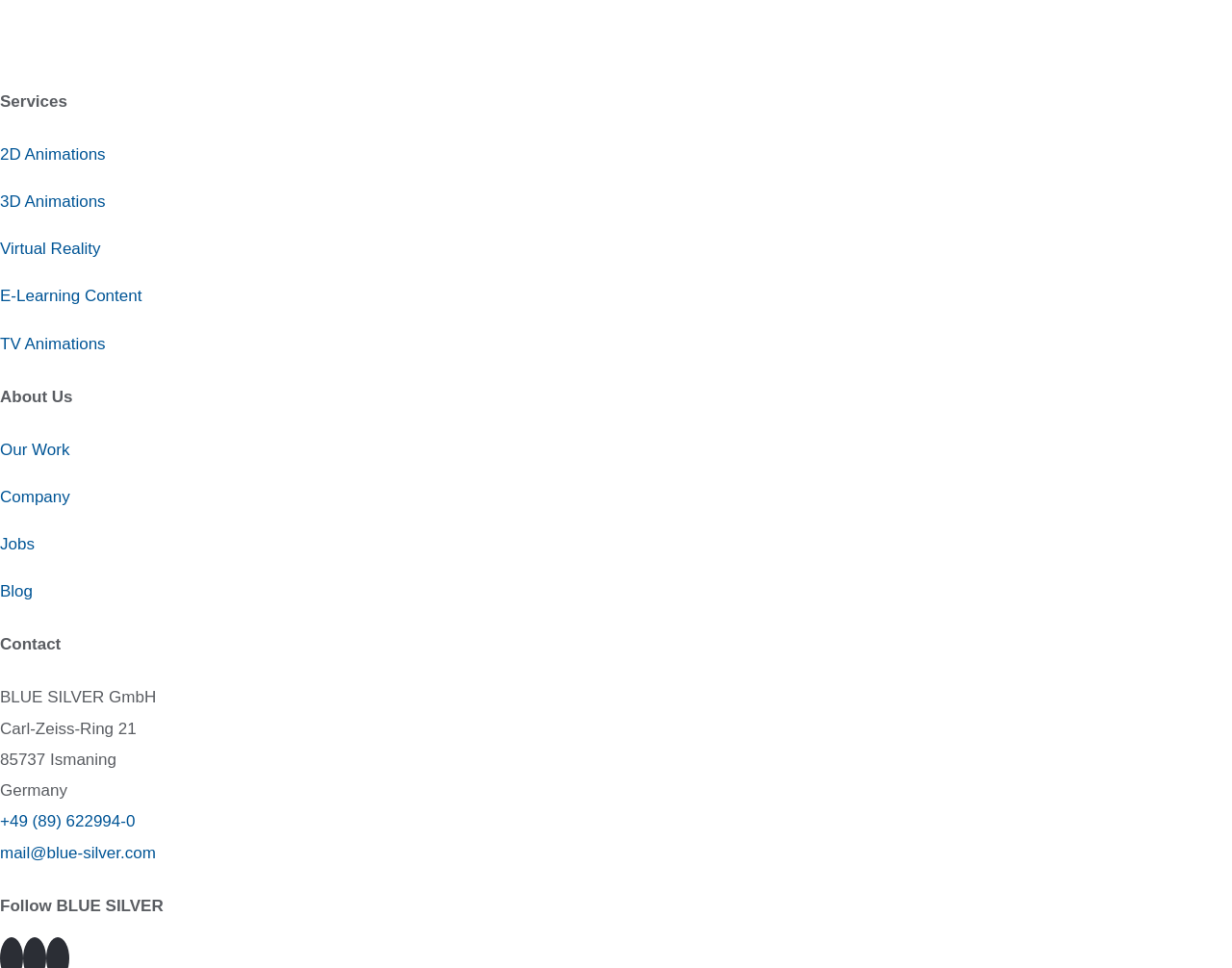Using the provided element description "+49 (89) 622994-0", determine the bounding box coordinates of the UI element.

[0.0, 0.839, 0.11, 0.858]